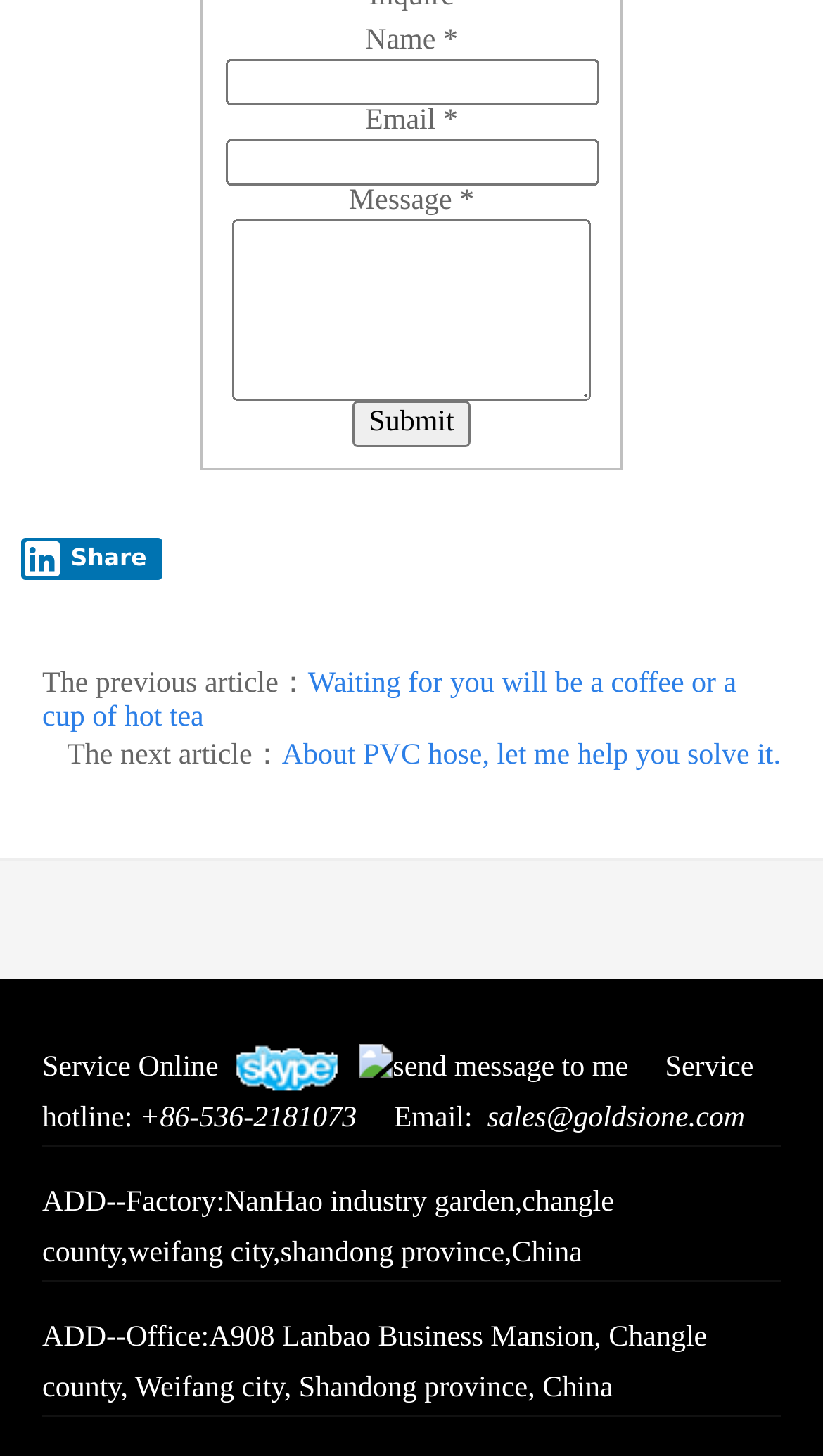Using the information from the screenshot, answer the following question thoroughly:
What is the purpose of the 'Share' button?

The 'Share' button is located at the top of the webpage, suggesting that it is used to share the content of the webpage with others.